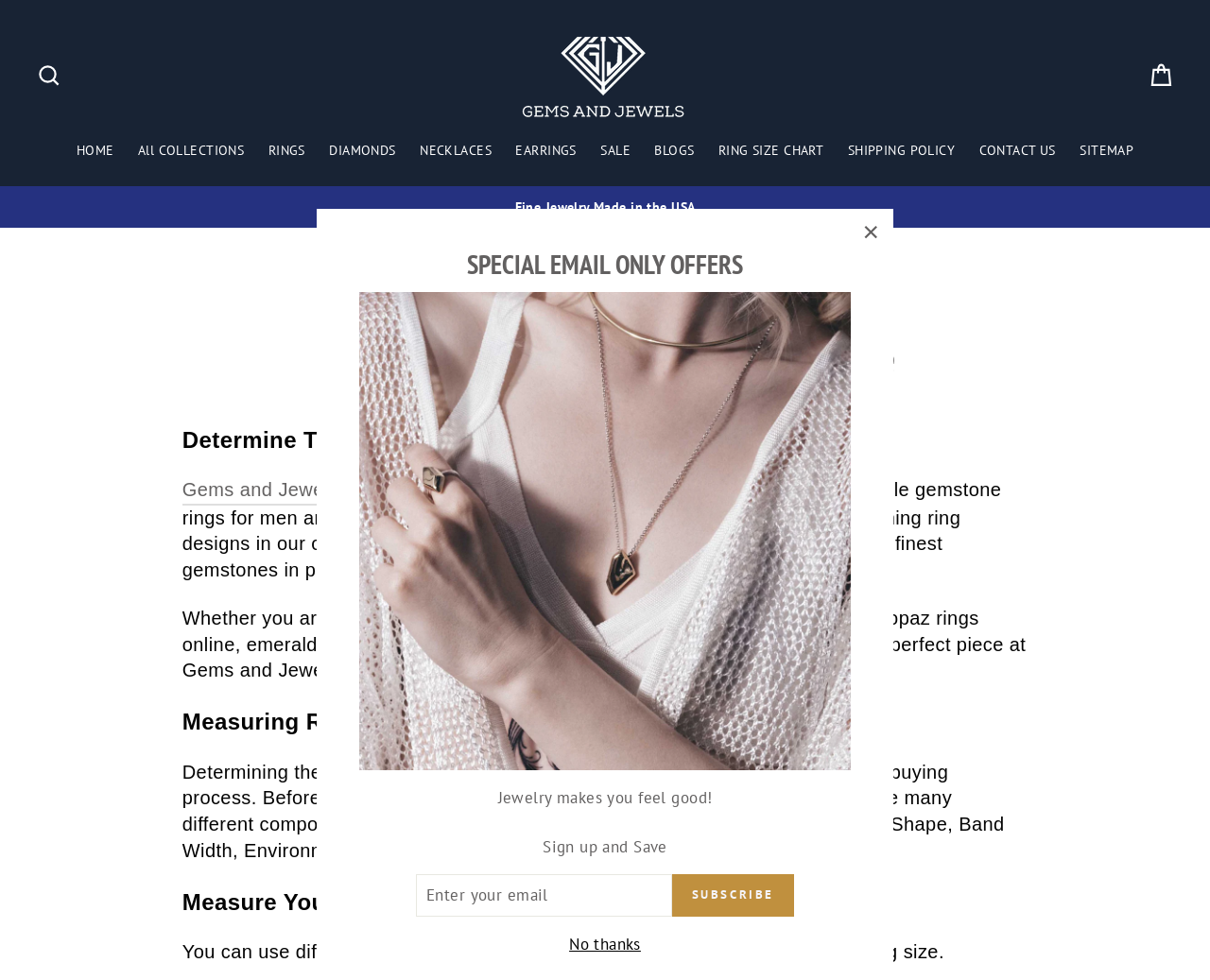Locate the bounding box coordinates of the element that needs to be clicked to carry out the instruction: "Close the popup". The coordinates should be given as four float numbers ranging from 0 to 1, i.e., [left, top, right, bottom].

[0.701, 0.213, 0.738, 0.26]